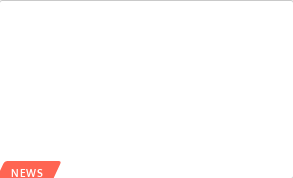Given the content of the image, can you provide a detailed answer to the question?
What type of content is the news label related to?

The news label is prominently displayed, suggesting that it is highlighting a key section within the article or webpage, and given its vibrant orange color, it is likely related to current news updates, which would provide readers with timely and relevant information about recent advancements and happenings within the education technology sector.